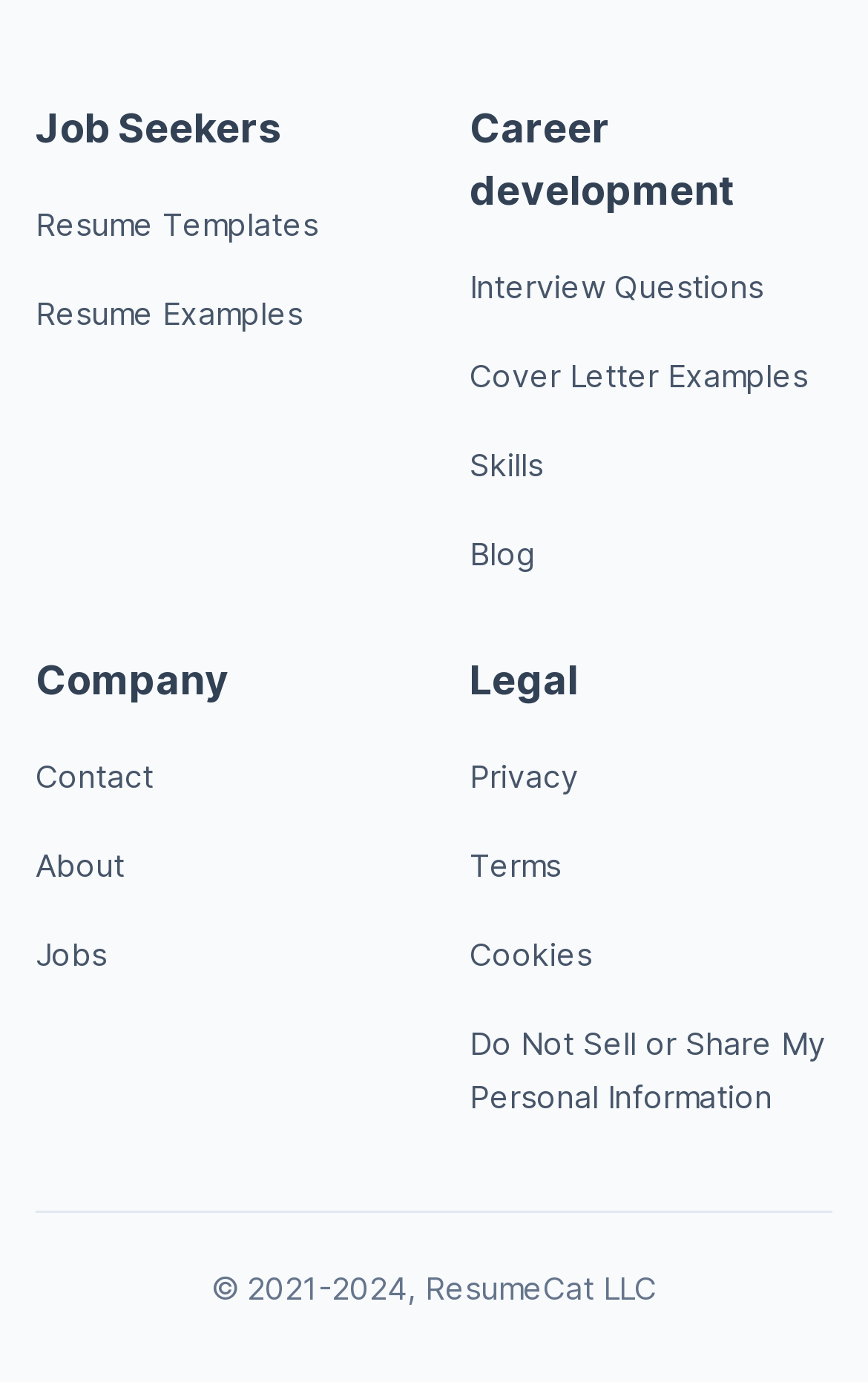What is the company name?
Provide a one-word or short-phrase answer based on the image.

ResumeCat LLC